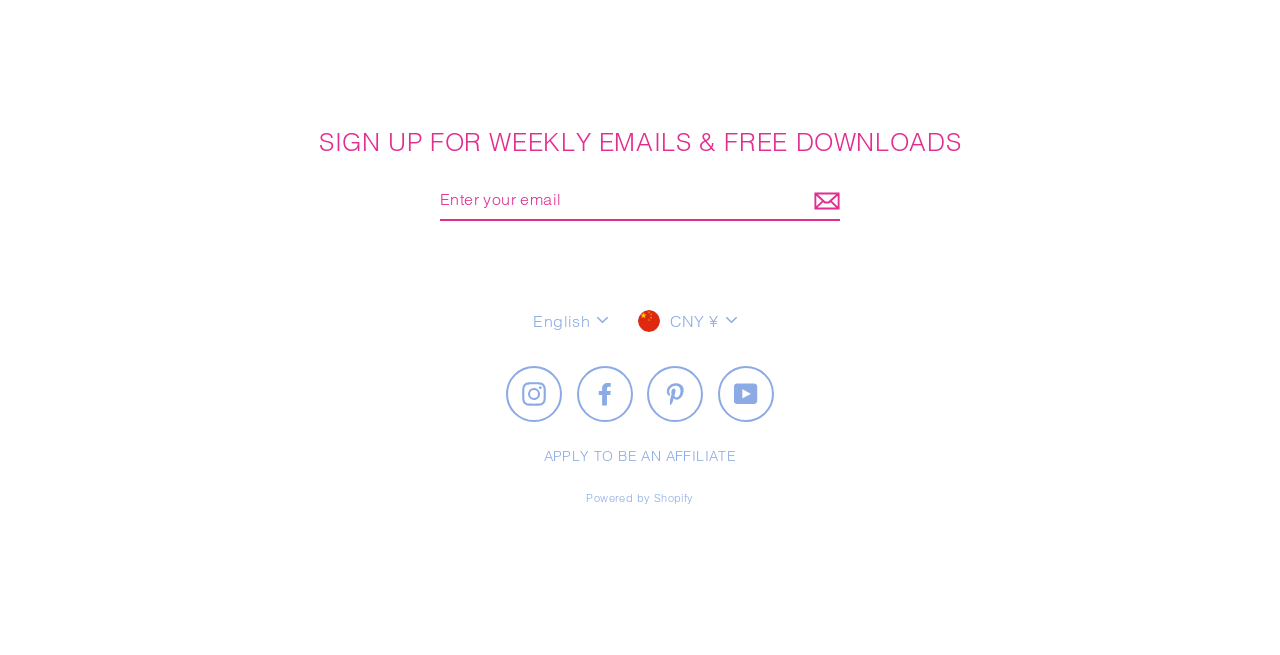Please identify the bounding box coordinates of the element's region that needs to be clicked to fulfill the following instruction: "Subscribe to weekly emails". The bounding box coordinates should consist of four float numbers between 0 and 1, i.e., [left, top, right, bottom].

[0.631, 0.275, 0.656, 0.337]